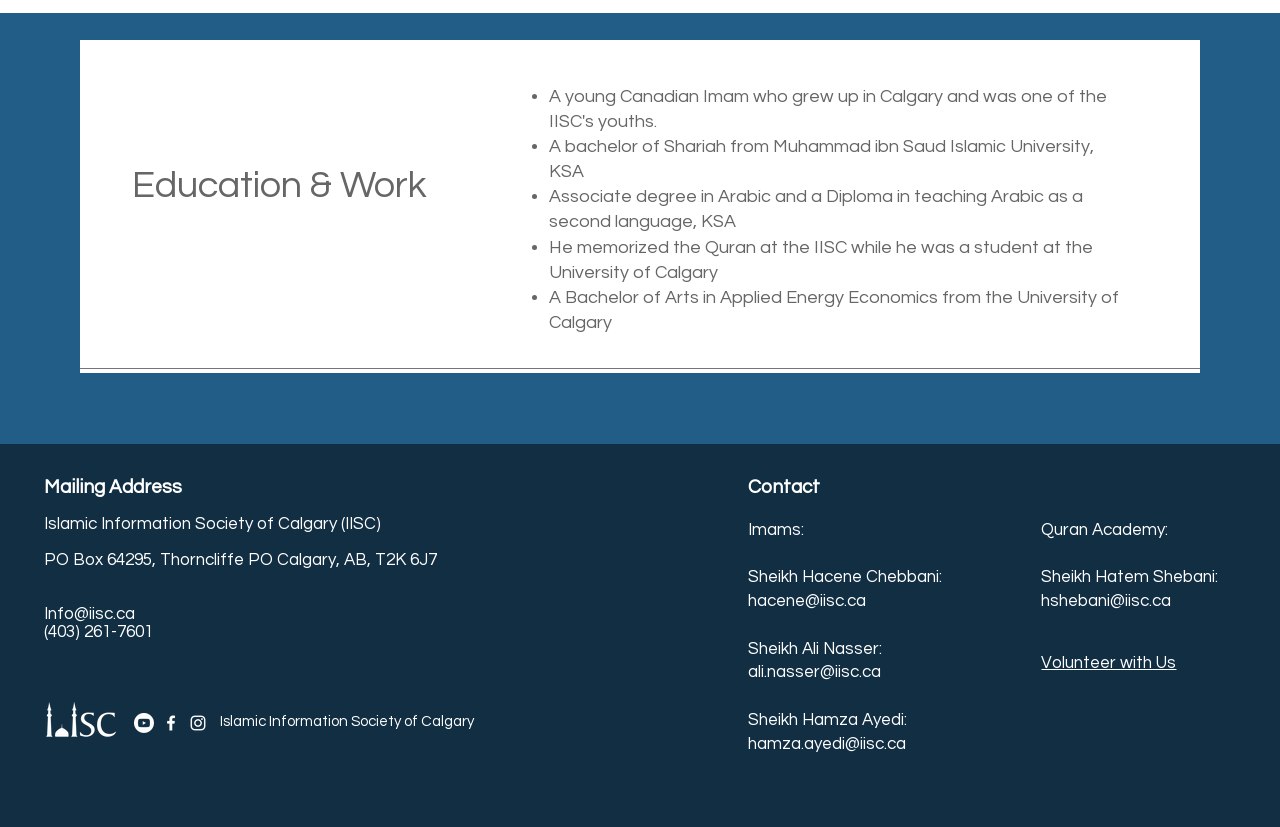Provide the bounding box coordinates for the UI element that is described by this text: "hacene@iisc.ca". The coordinates should be in the form of four float numbers between 0 and 1: [left, top, right, bottom].

[0.585, 0.716, 0.677, 0.738]